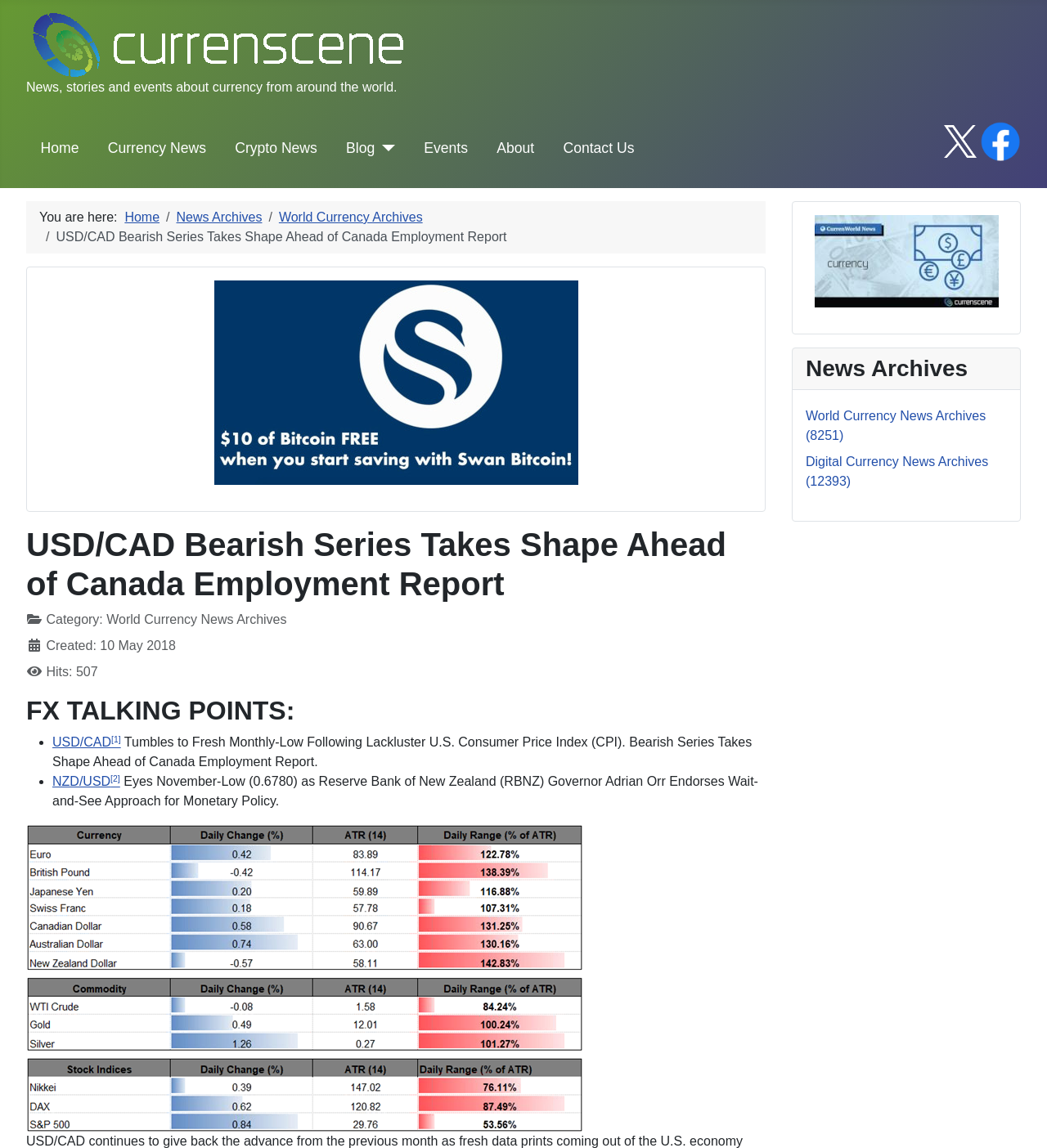Please determine the heading text of this webpage.

USD/CAD Bearish Series Takes Shape Ahead of Canada Employment Report